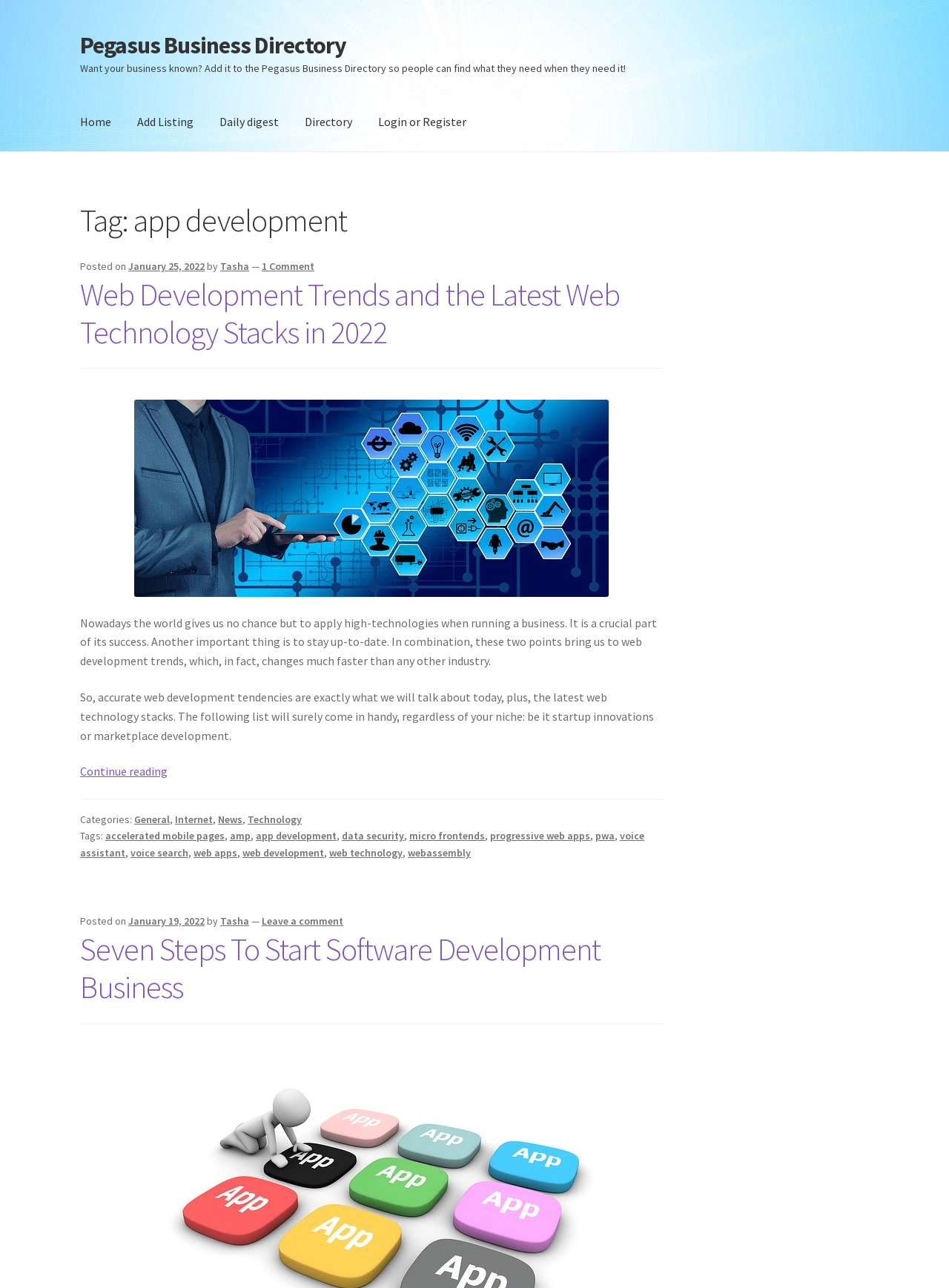Identify the coordinates of the bounding box for the element that must be clicked to accomplish the instruction: "Read about the latest news".

None